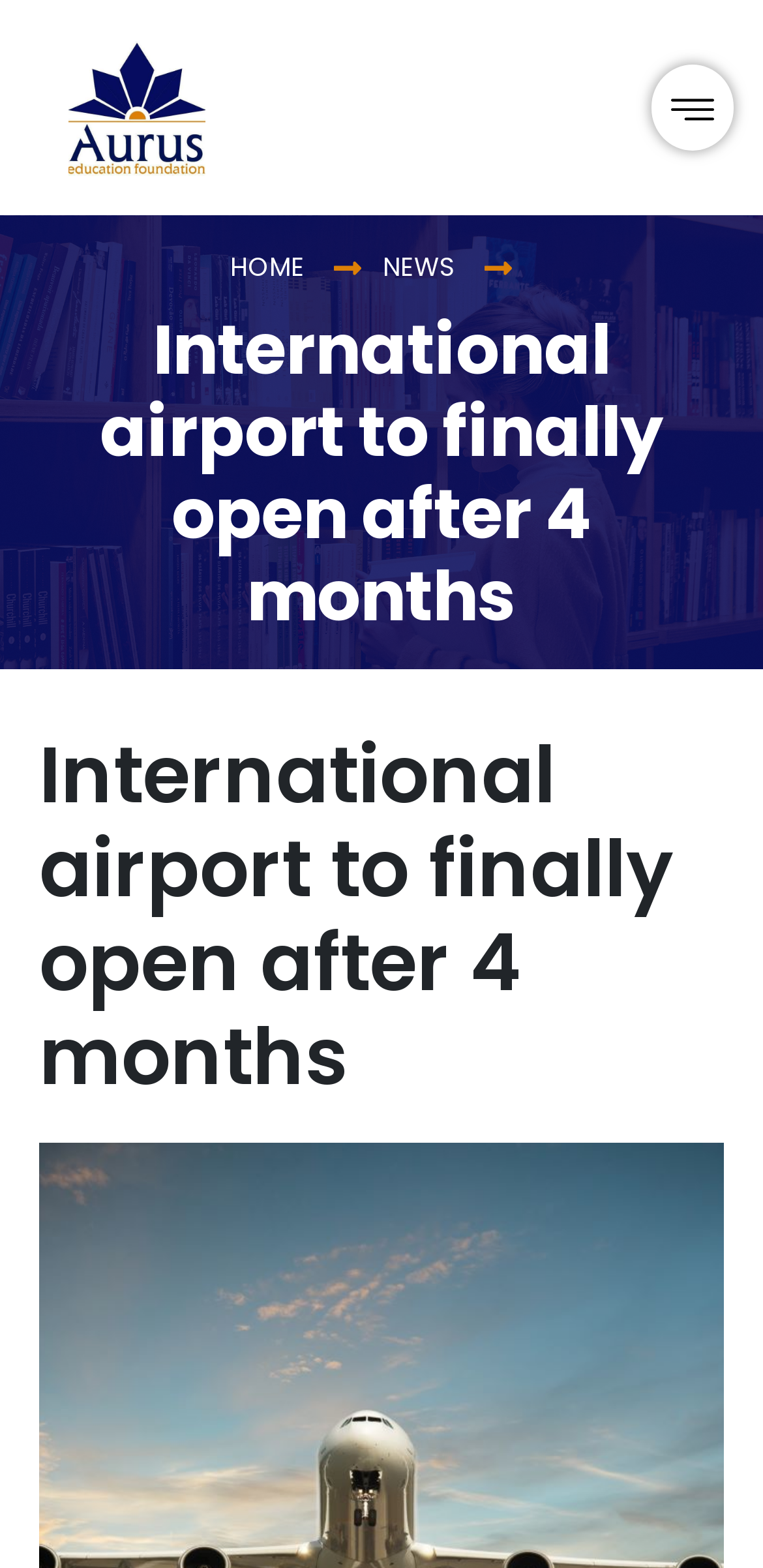Identify the bounding box of the UI element described as follows: "parent_node: ×". Provide the coordinates as four float numbers in the range of 0 to 1 [left, top, right, bottom].

[0.879, 0.055, 0.936, 0.08]